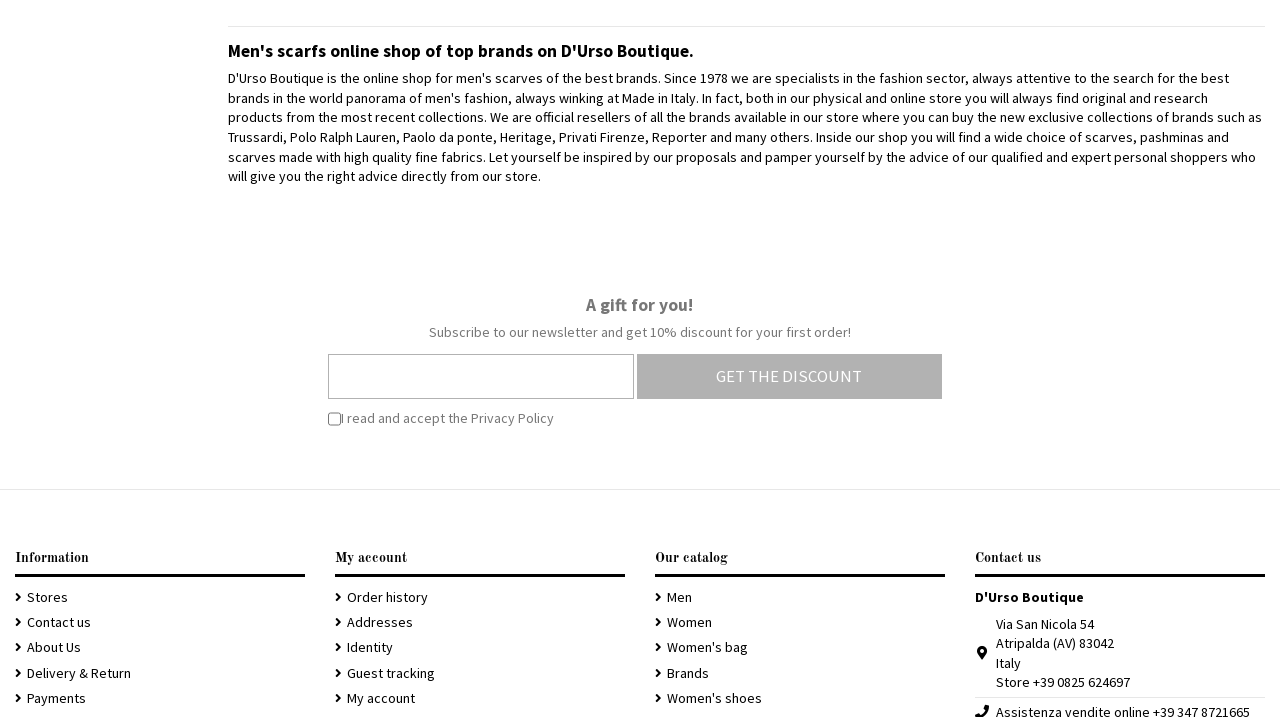How many categories are there in 'Our catalog'?
Please provide a detailed and thorough answer to the question.

Under the heading 'Our catalog', there are five categories: 'Men', 'Women', 'Women's bag', 'Brands', and 'Women's shoes'.